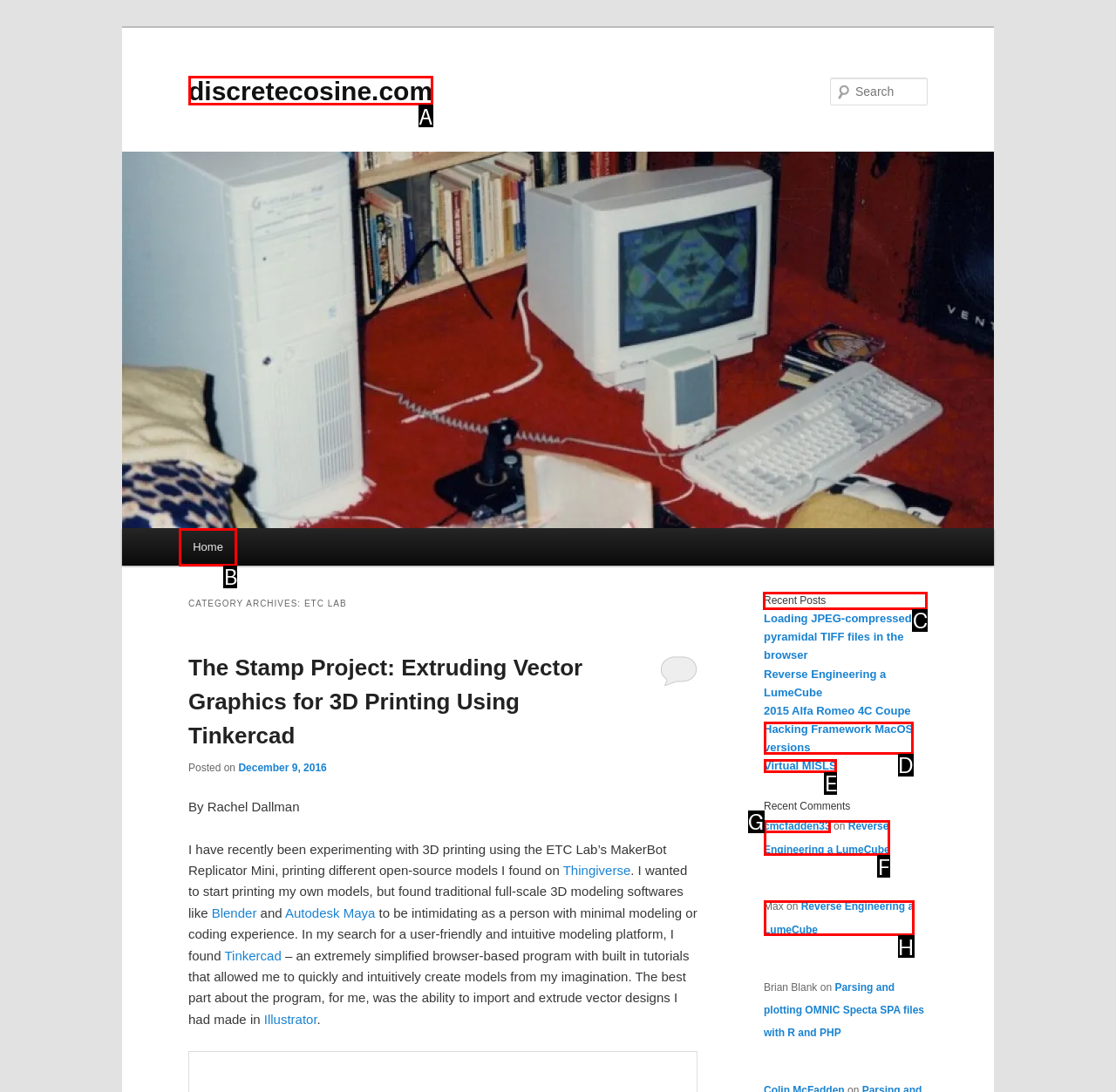Determine the right option to click to perform this task: View Recent Posts
Answer with the correct letter from the given choices directly.

C